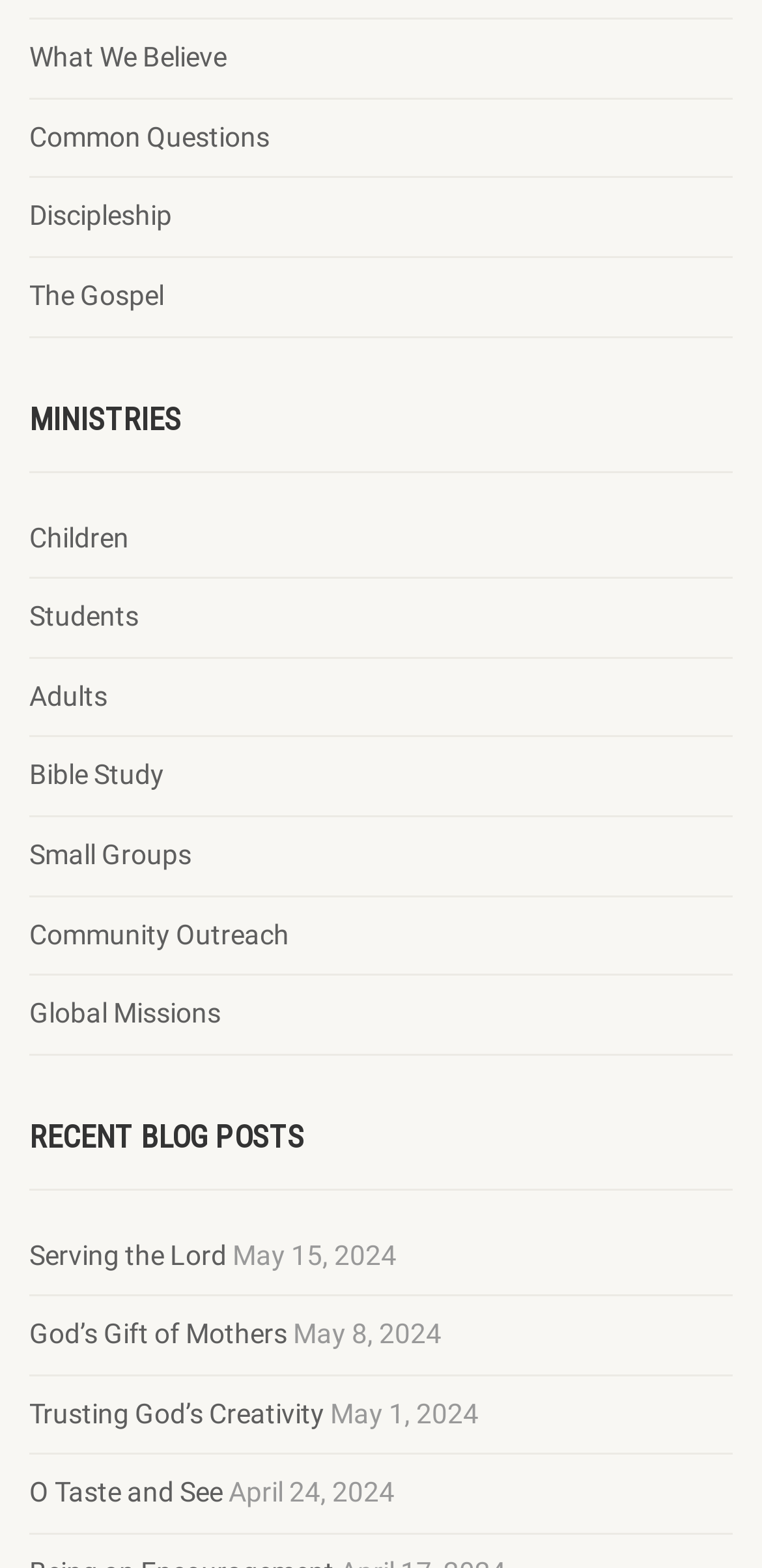What is the category of the link 'The Gospel'?
Relying on the image, give a concise answer in one word or a brief phrase.

What We Believe